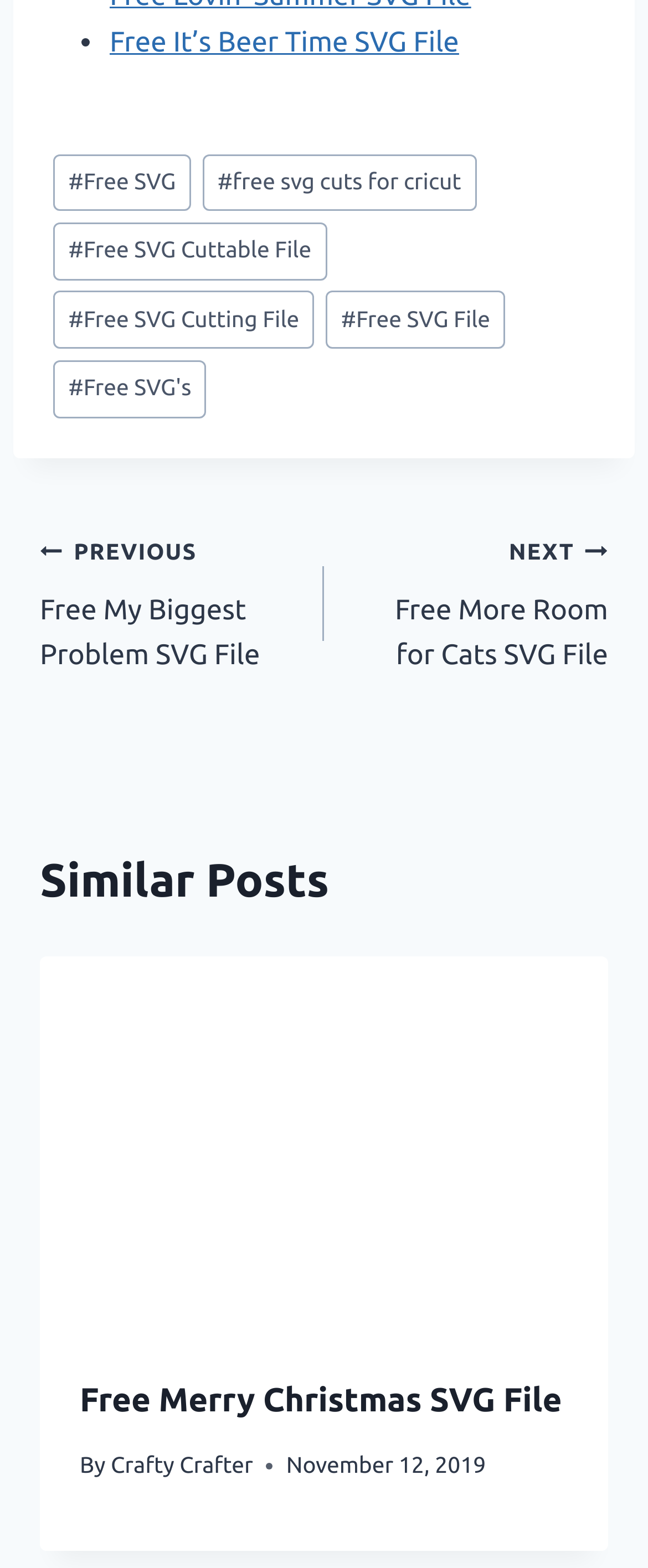Identify the bounding box coordinates of the area that should be clicked in order to complete the given instruction: "Visit the '#Free SVG' category". The bounding box coordinates should be four float numbers between 0 and 1, i.e., [left, top, right, bottom].

[0.082, 0.098, 0.295, 0.135]